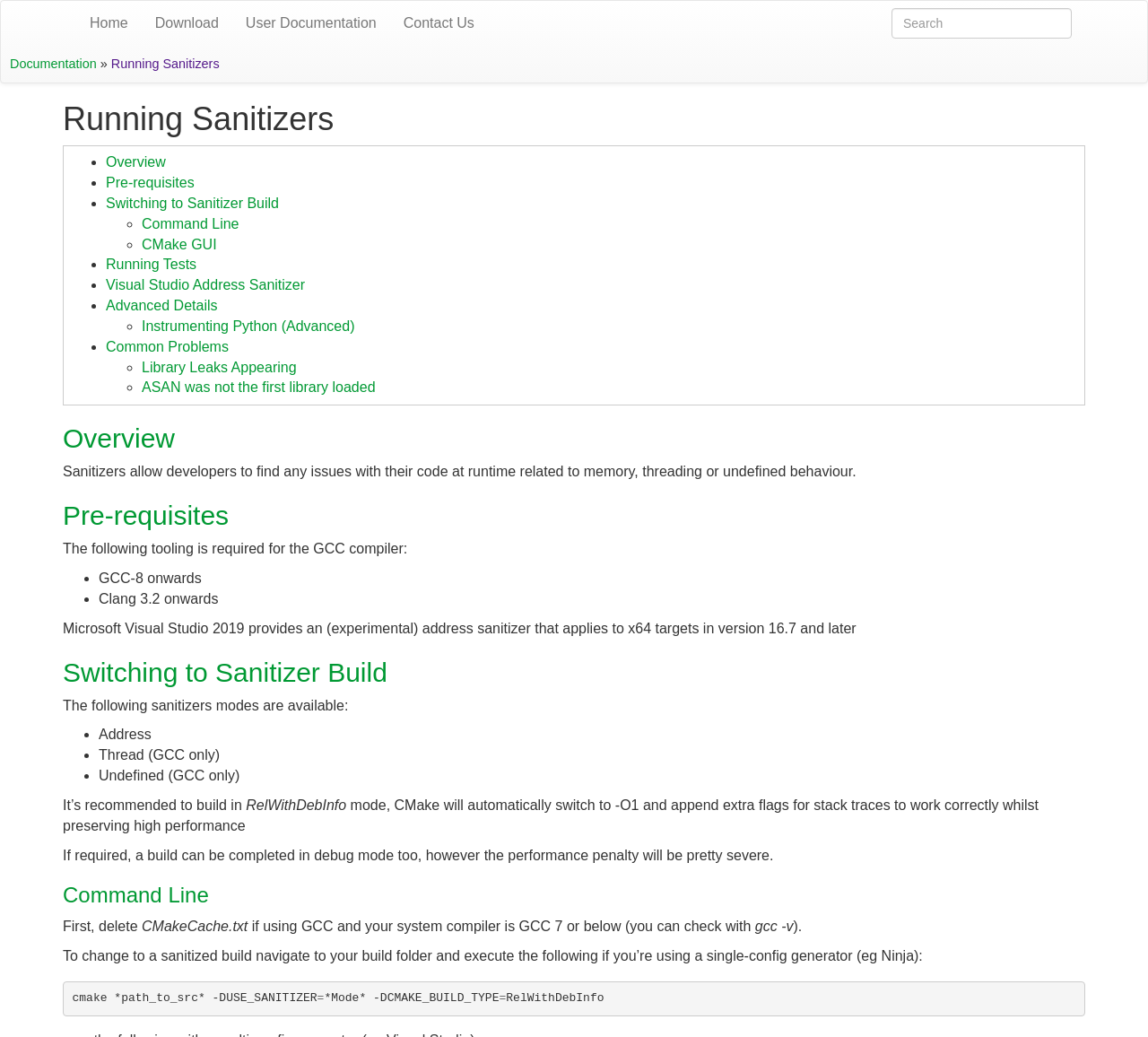Provide a brief response to the question using a single word or phrase: 
What is the recommended build mode?

RelWithDebInfo